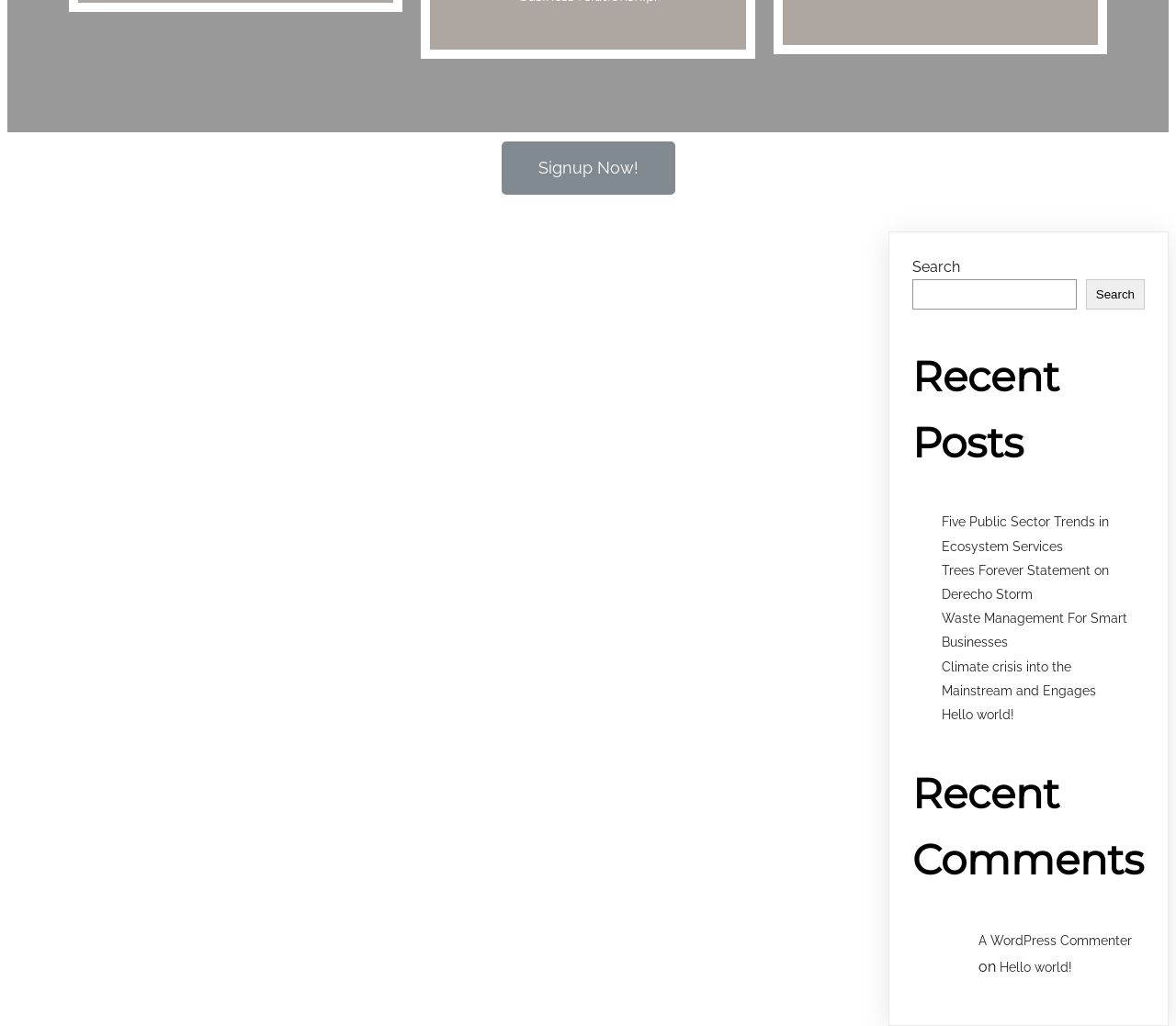Find the bounding box coordinates of the clickable area that will achieve the following instruction: "Signup Now!".

[0.426, 0.138, 0.574, 0.19]